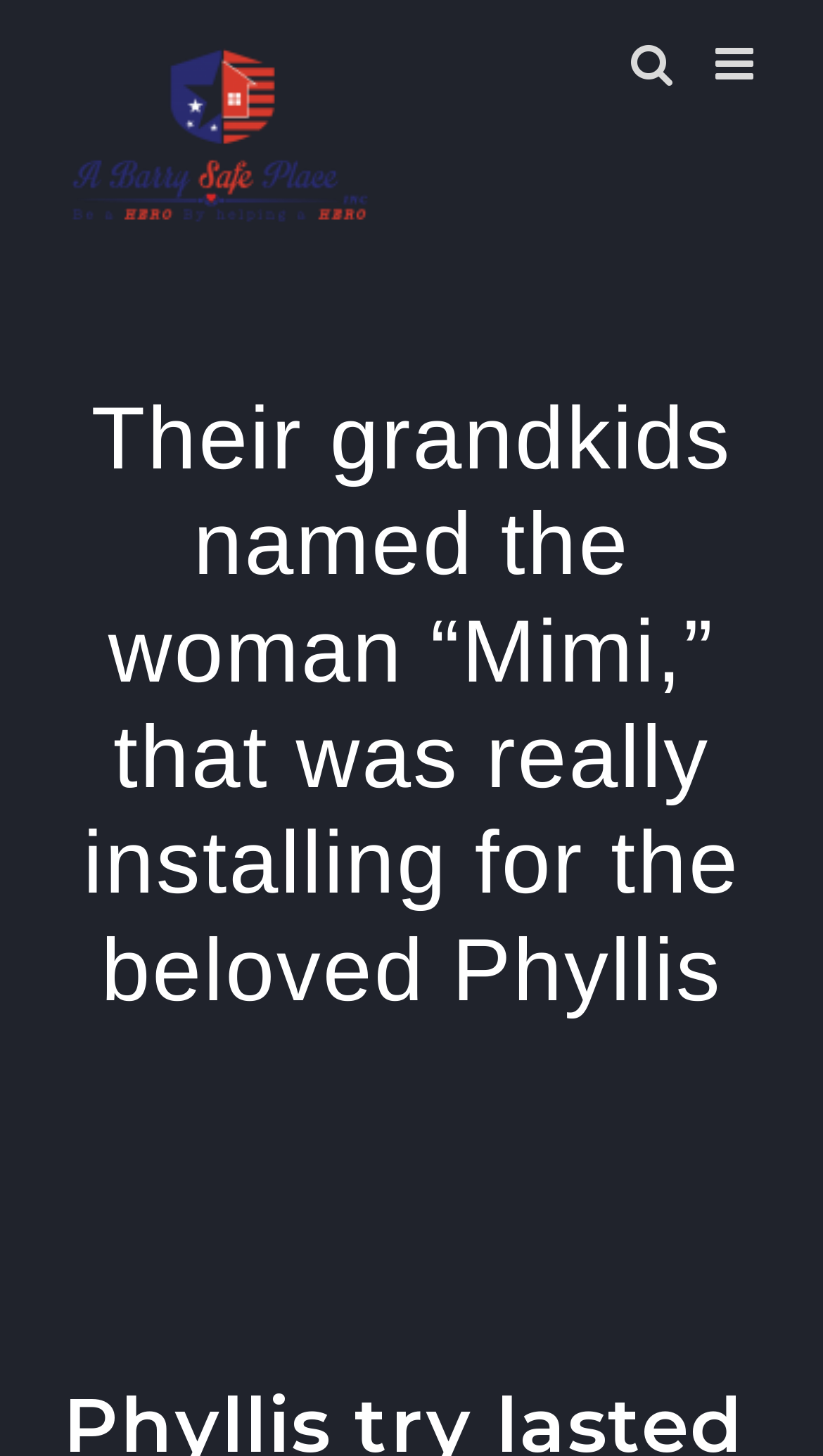Please identify the webpage's heading and generate its text content.

Their grandkids named the woman “Mimi,” that was really installing for the beloved Phyllis